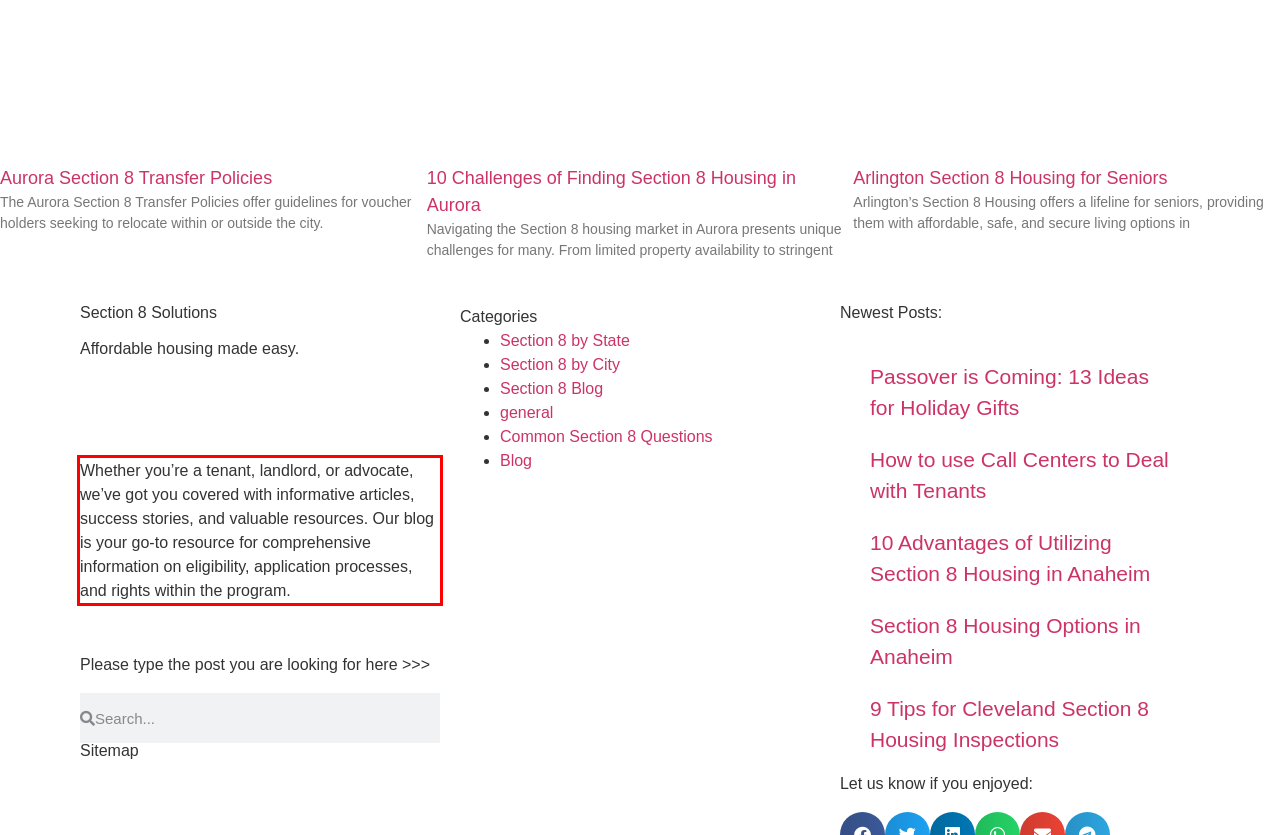From the provided screenshot, extract the text content that is enclosed within the red bounding box.

Whether you’re a tenant, landlord, or advocate, we’ve got you covered with informative articles, success stories, and valuable resources. Our blog is your go-to resource for comprehensive information on eligibility, application processes, and rights within the program.